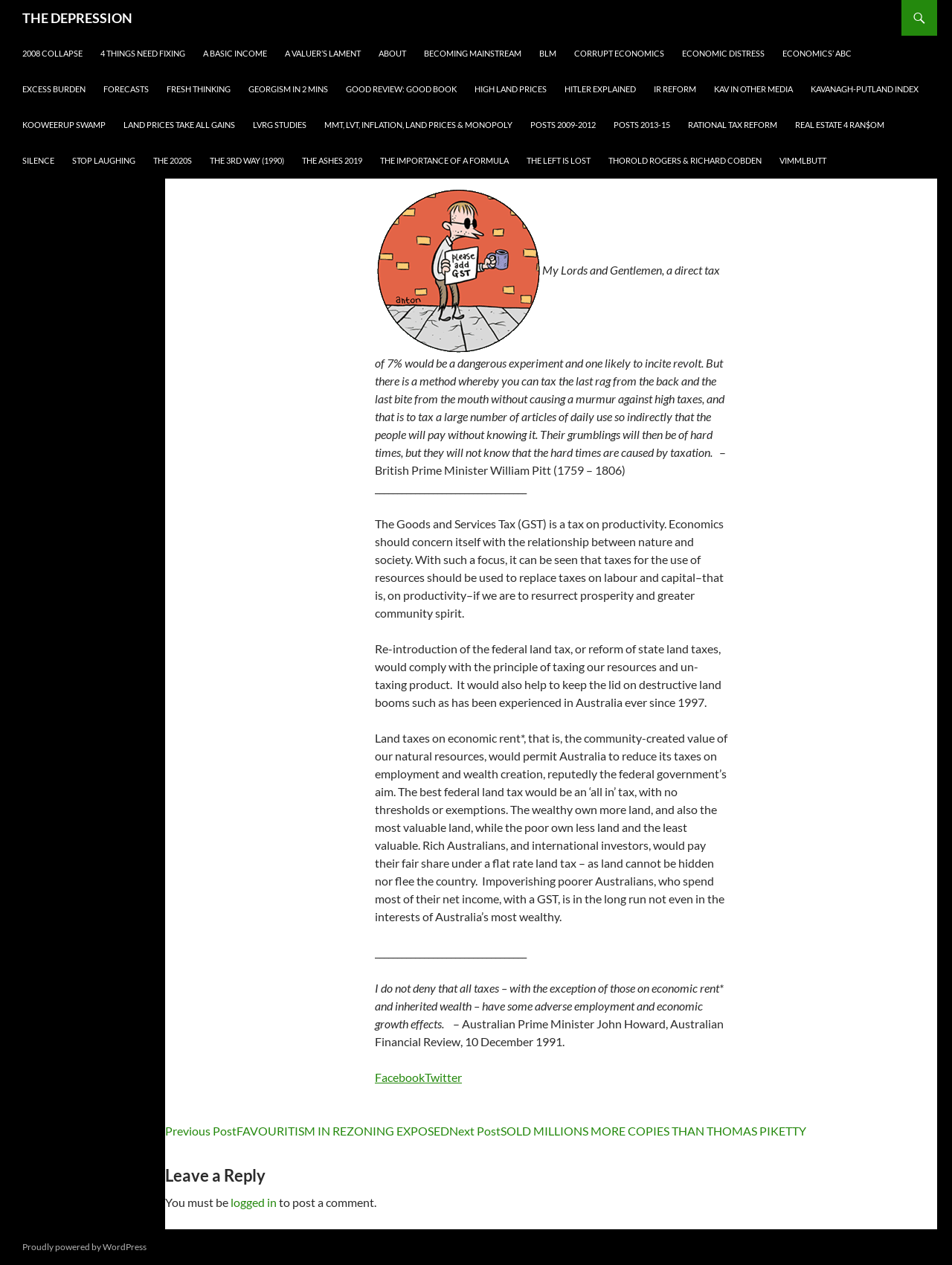Locate the bounding box coordinates of the element I should click to achieve the following instruction: "Read the article about Don’t Extend Regressive GST".

[0.173, 0.071, 0.984, 0.859]